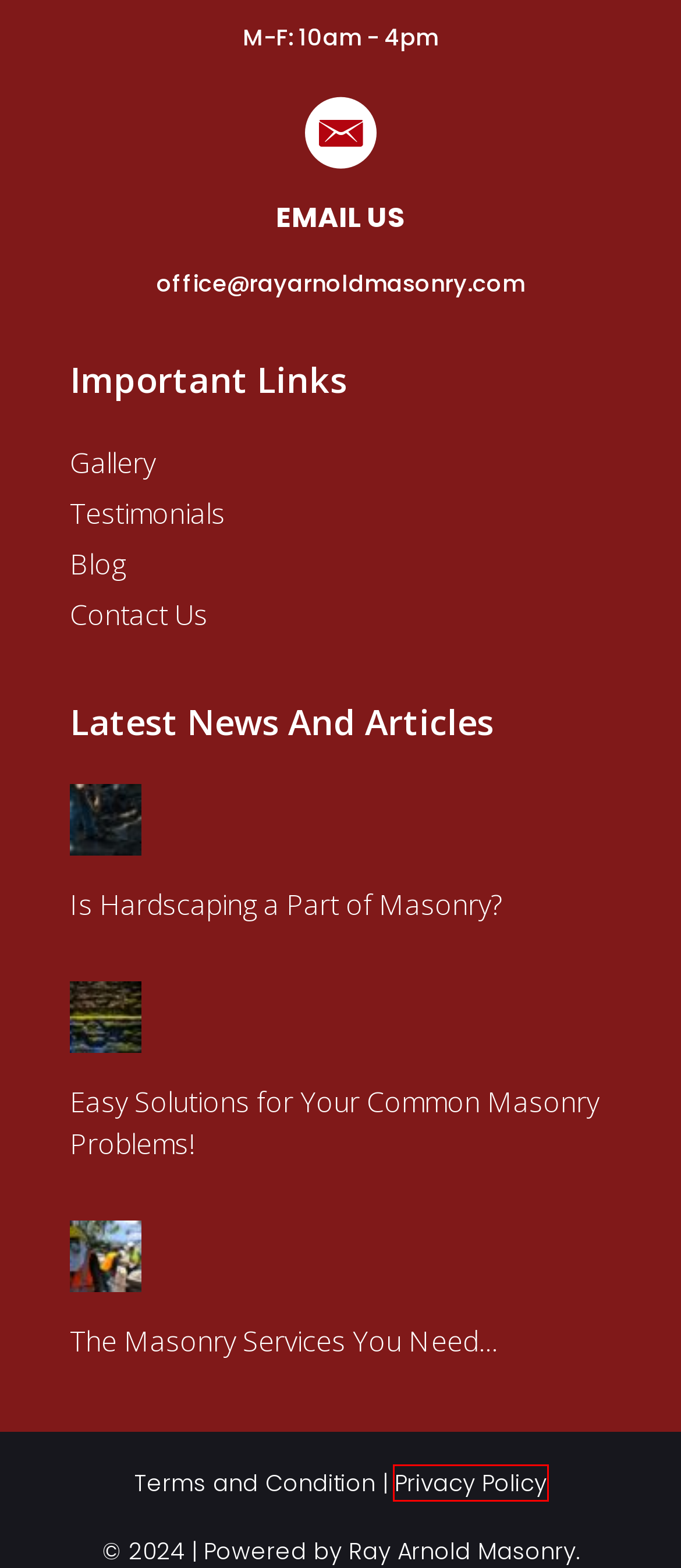You are given a screenshot of a webpage with a red bounding box around an element. Choose the most fitting webpage description for the page that appears after clicking the element within the red bounding box. Here are the candidates:
A. Testimonials | Ray Arnold Masonry & General Contracting
B. Terms and Conditions | Ray Arnold Masonry & General Contracting
C. Easy Solutions for Your Common Masonry Problems! | Ray Arnold Masonry & General Contracting
D. Blog | Ray Arnold Masonry & General Contracting
E. Home | Ray Arnold Masonry
F. Privacy Policy | Ray Arnold Masonry & General Contracting
G. What to Know Before Waterproofing Your Home | Ray Arnold Masonry & General Contracting
H. Masonry and Step Home Repair Gallery | Ray Arnold Masonry & General Contracting

F